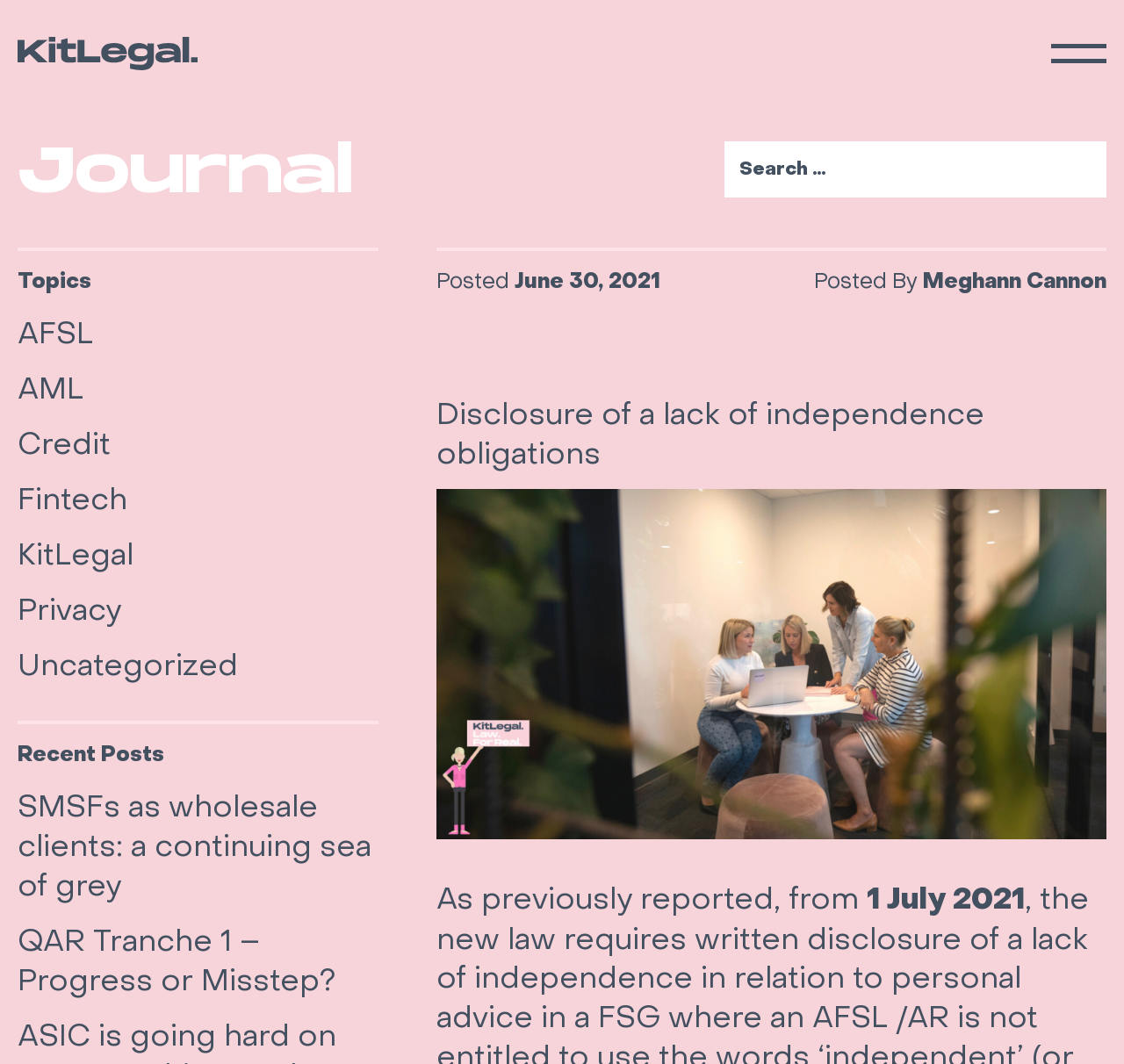Determine the bounding box coordinates of the clickable region to follow the instruction: "View the recent post about QAR Tranche 1".

[0.016, 0.866, 0.299, 0.939]